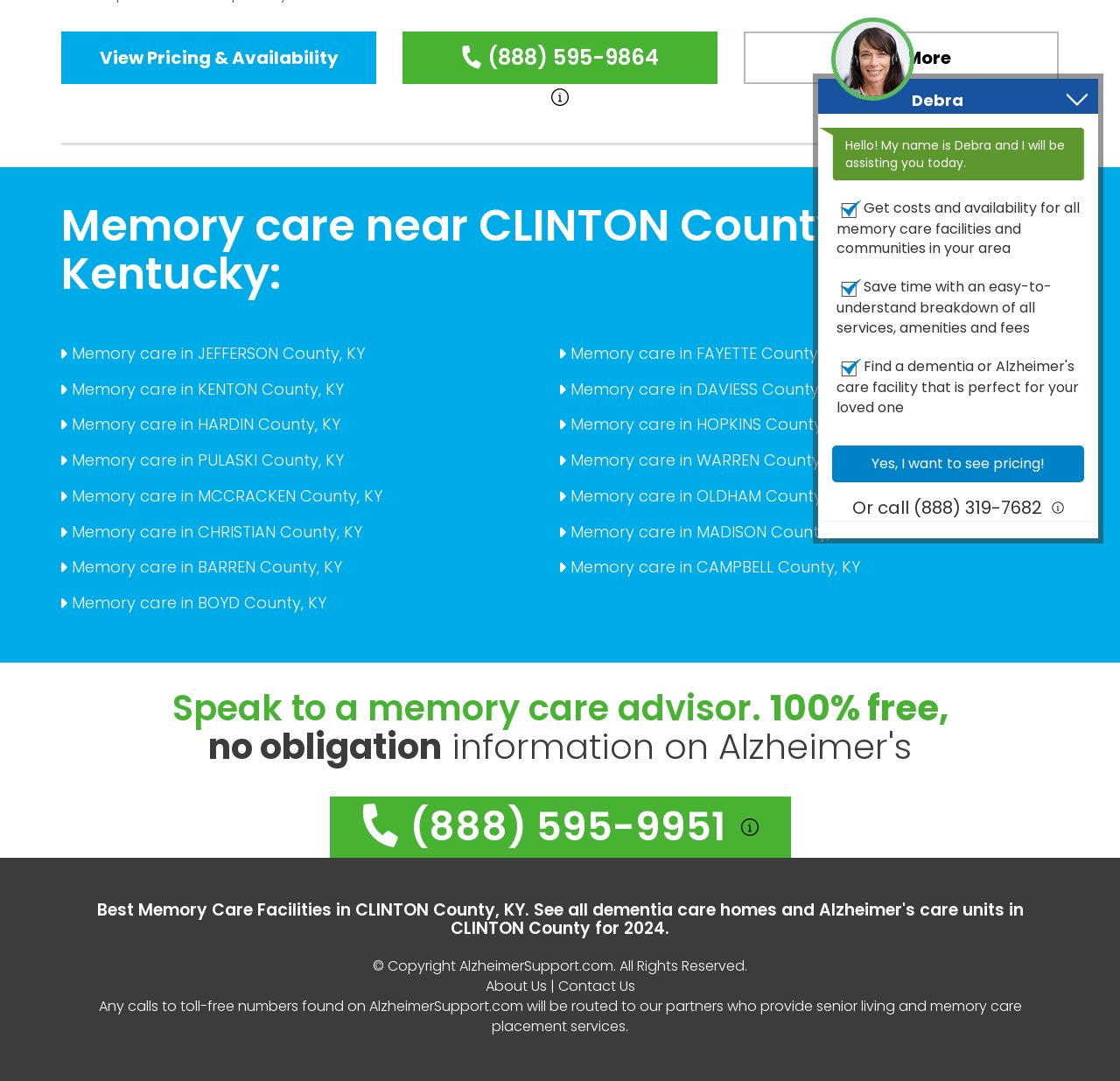Please find the bounding box for the UI component described as follows: "View Pricing & Availability".

[0.055, 0.029, 0.336, 0.078]